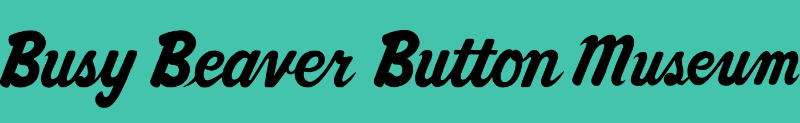Please provide a one-word or phrase answer to the question: 
What type of font is used for the title?

Vintage script